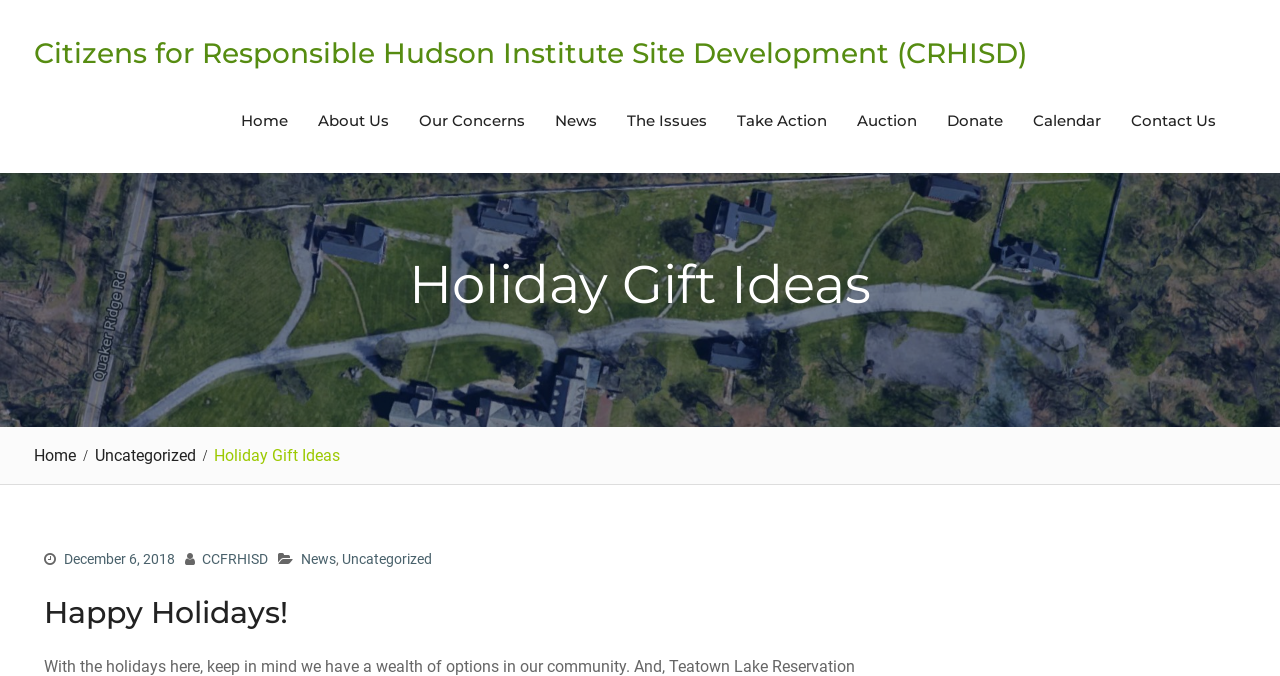Identify the bounding box coordinates of the section to be clicked to complete the task described by the following instruction: "View the 'Holiday Gift Ideas' heading". The coordinates should be four float numbers between 0 and 1, formatted as [left, top, right, bottom].

[0.05, 0.374, 0.95, 0.468]